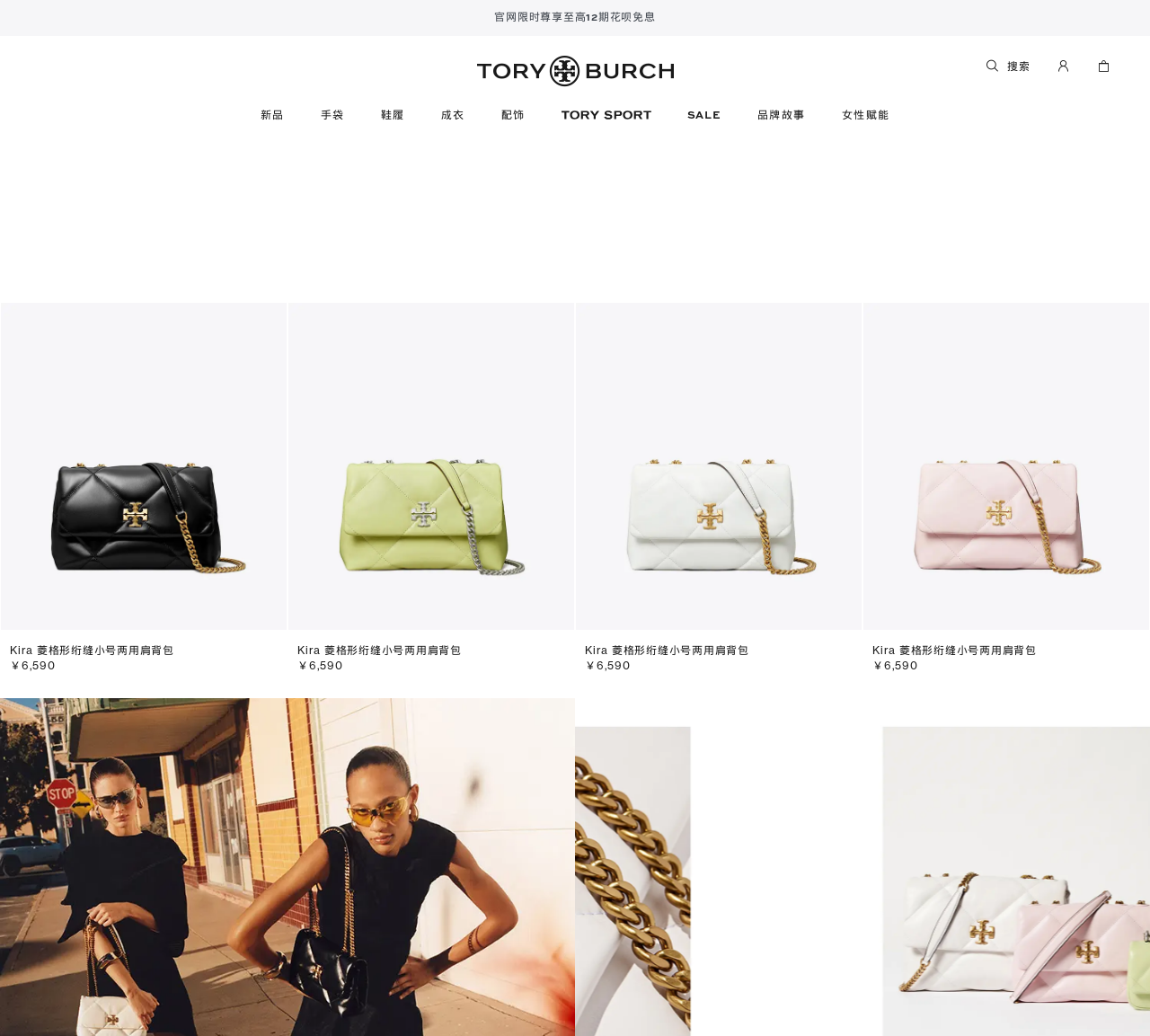Determine the bounding box coordinates of the section to be clicked to follow the instruction: "Explore brand stories". The coordinates should be given as four float numbers between 0 and 1, formatted as [left, top, right, bottom].

[0.658, 0.106, 0.7, 0.117]